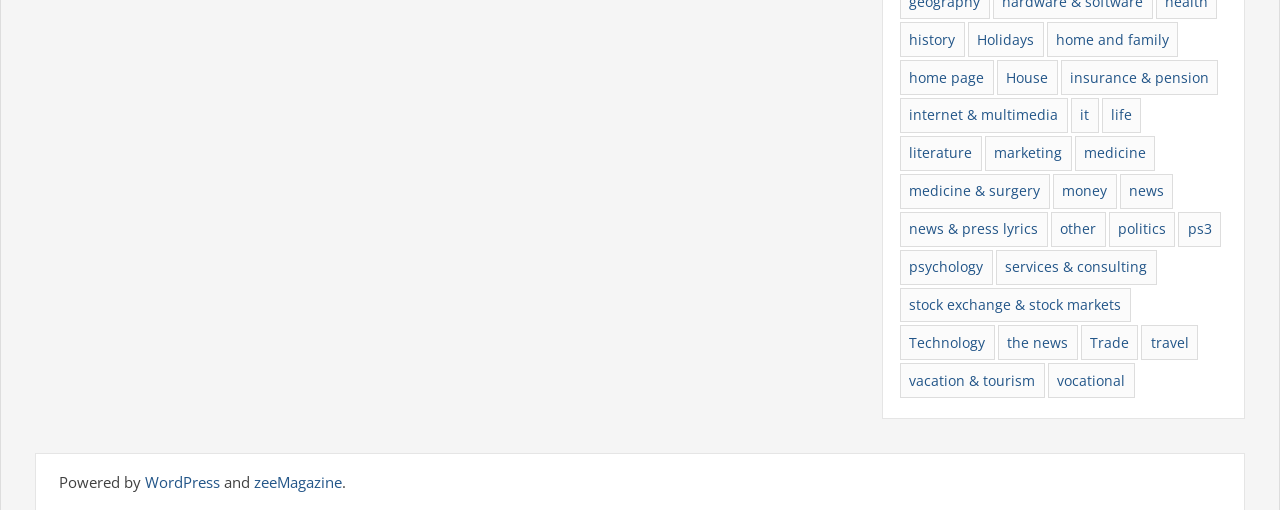Determine the bounding box for the UI element that matches this description: "stock exchange & stock markets".

[0.703, 0.564, 0.883, 0.632]